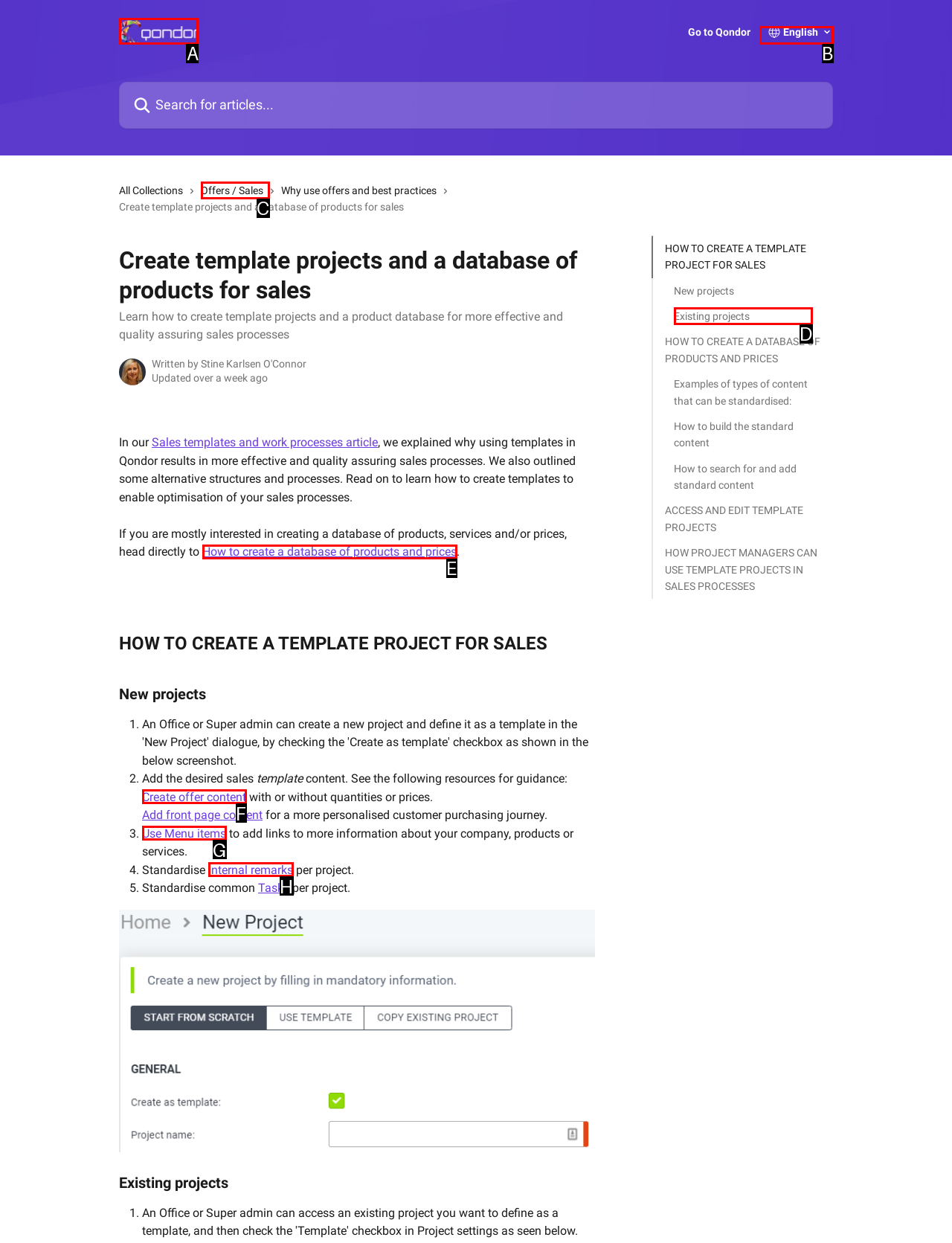Based on the description: internal remarks
Select the letter of the corresponding UI element from the choices provided.

H